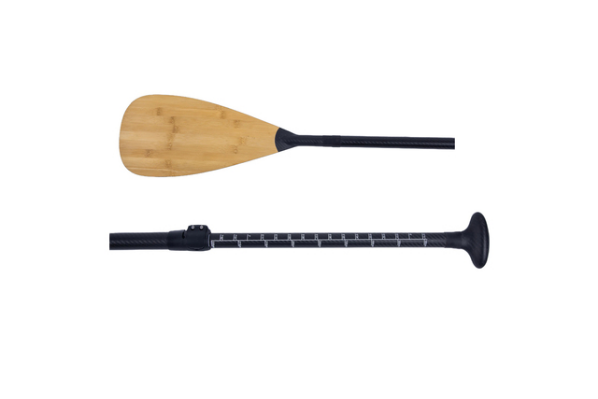Provide a thorough description of the image.

This image showcases a three-piece adjustable stand-up paddle (SUP) designed for optimal performance and convenience on the water. The paddle features a beautifully crafted blade made from bamboo, showcasing a natural finish that combines style and functionality. The lightweight shaft is made from durable 3K carbon fiber, ensuring strength without compromising on weight. 

The design includes a non-slip handle for a secure grip and an adjustable length mechanism that allows users to easily modify the paddle's size from 167cm to 217cm, catering to various paddling styles and heights. Clearly marked with measurement indicators, the paddle is user-friendly and is ideal for both beginners and seasoned paddlers seeking a reliable and high-quality product. 

Combining aesthetics and engineering, this paddle exemplifies the perfect choice for outdoor enthusiasts looking to enhance their paddling experience while enjoying the beauty of nature.